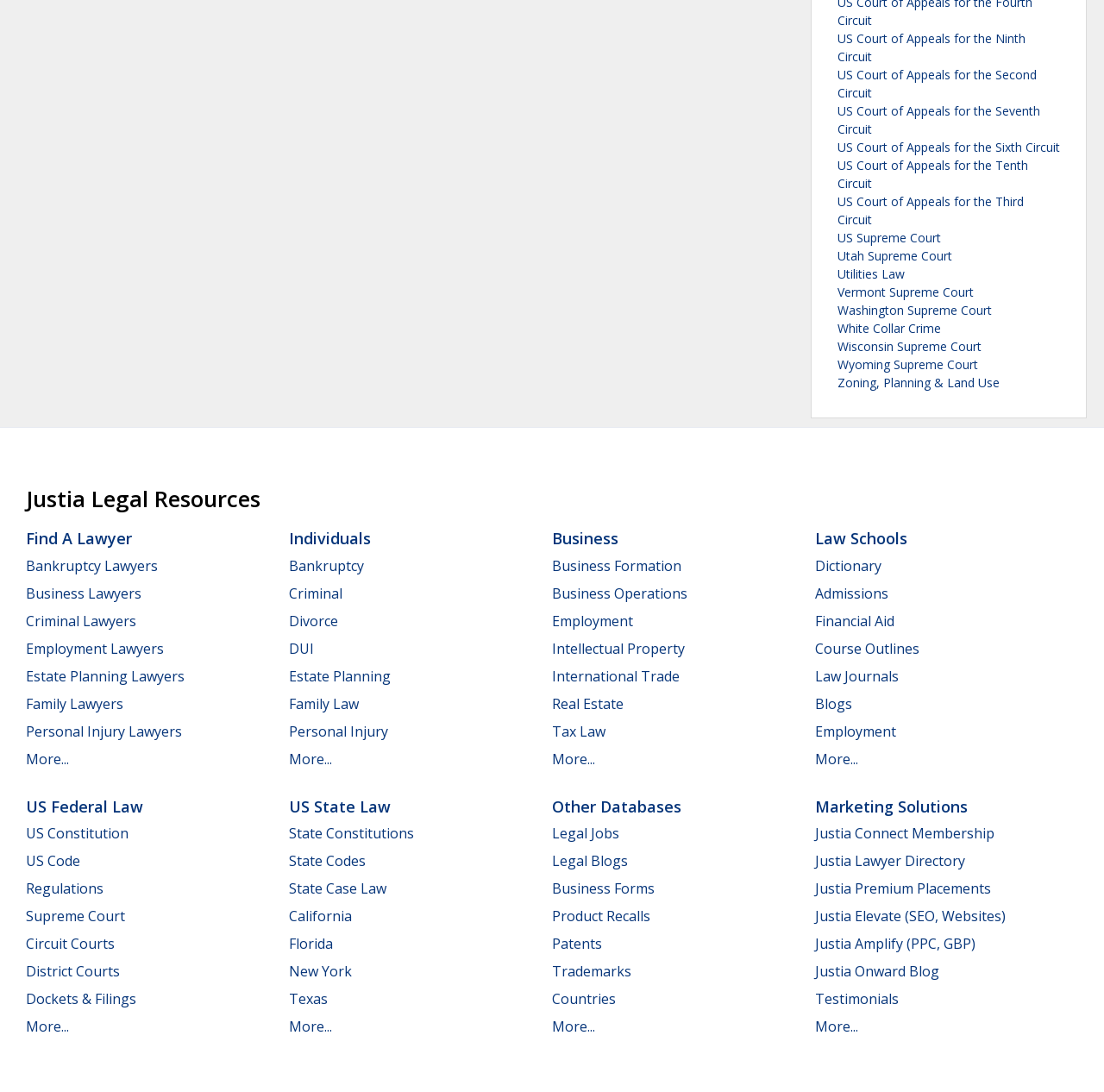Given the description "Trademarks", provide the bounding box coordinates of the corresponding UI element.

[0.5, 0.881, 0.572, 0.898]